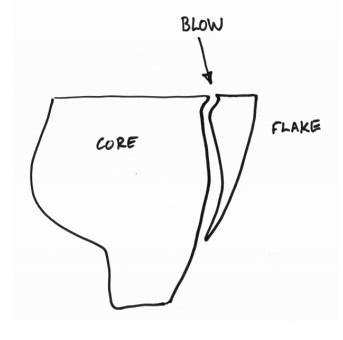Please provide a brief answer to the following inquiry using a single word or phrase:
What causes a fracture to propagate through the material?

A blow